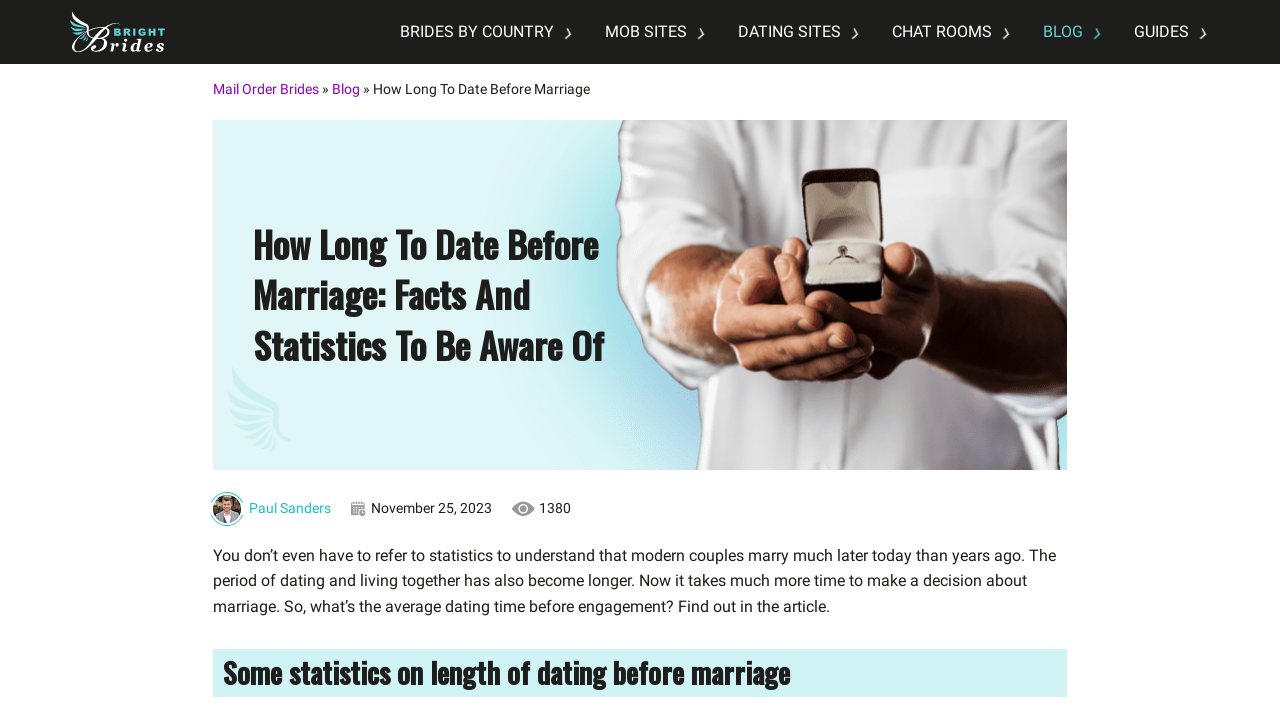Identify the bounding box coordinates for the element you need to click to achieve the following task: "Visit the MOB SITES page". The coordinates must be four float values ranging from 0 to 1, formatted as [left, top, right, bottom].

[0.473, 0.0, 0.553, 0.09]